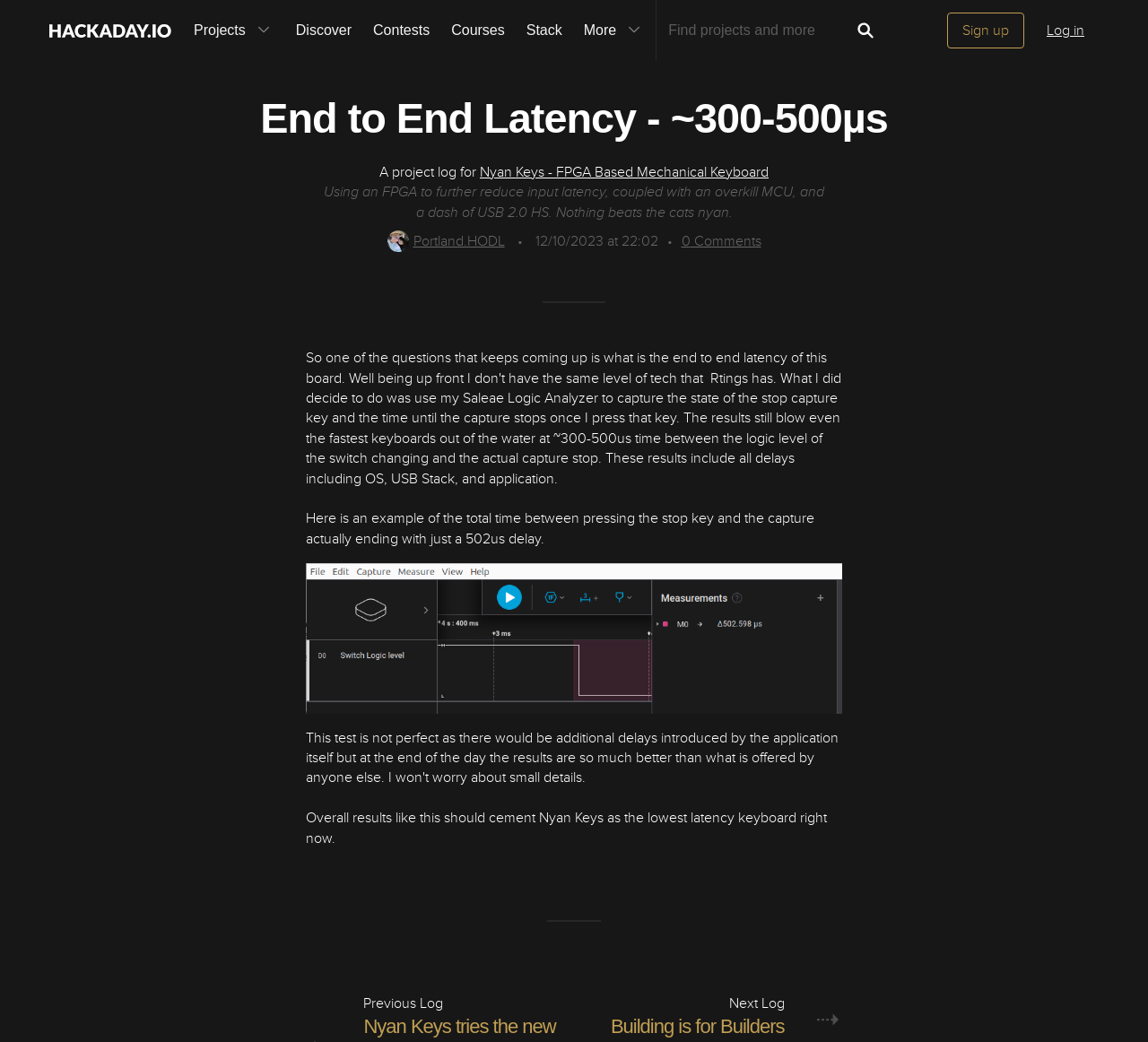Please identify the bounding box coordinates of the area I need to click to accomplish the following instruction: "View previous log".

[0.317, 0.954, 0.386, 0.972]